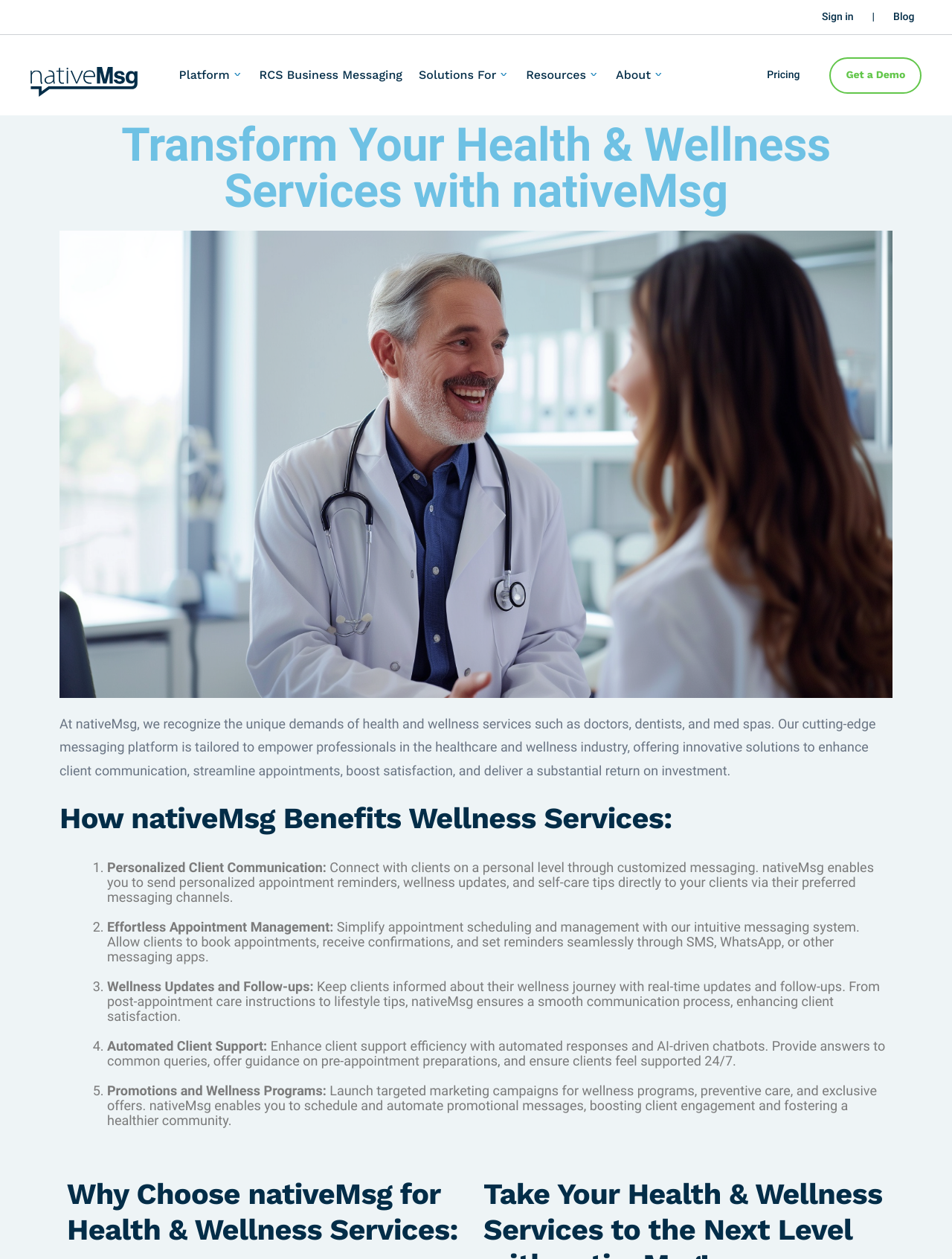What type of services does nativeMsg cater to?
Provide a detailed answer to the question, using the image to inform your response.

Based on the webpage content, nativeMsg provides messaging services specifically tailored to health and wellness services such as doctors, dentists, and med spas.